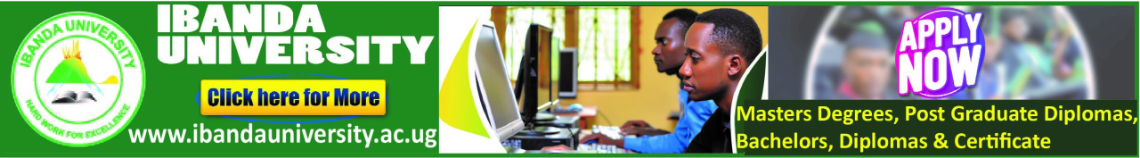Provide a comprehensive description of the image.

The image features an eye-catching banner for Ibanda University, prominently displaying the university’s logo on the left, which includes a green circle with a mountain and sun emblem. The central area of the banner emphasizes the university's name in bold white letters against a bright green background. To the right, there's a call to action urging viewers to “APPLY NOW” in vibrant purple font, surrounded by a colorful burst design. Below this, important information on the academic offerings is presented, highlighting various programs such as Master’s degrees, Post Graduate Diplomas, Bachelors, Diplomas, and Certificates. The banner also includes a clickable "Click here for More" button in blue, directing prospective students to the university's website, which is listed as “www.ibandauniversity.ac.ug.” This promotional material aims to attract potential students and encourage them to enroll in one of the diverse academic programs offered by Ibanda University.